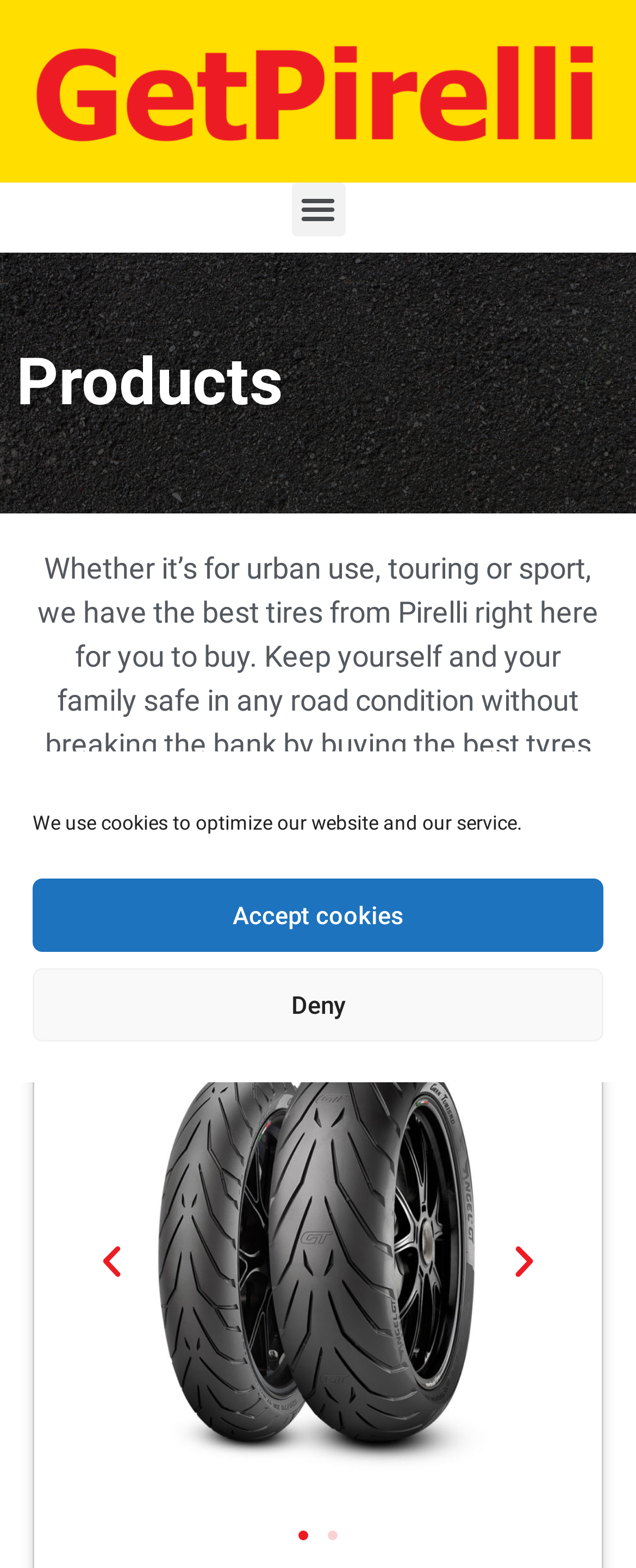Find the bounding box coordinates of the area that needs to be clicked in order to achieve the following instruction: "go to sitemap". The coordinates should be specified as four float numbers between 0 and 1, i.e., [left, top, right, bottom].

None